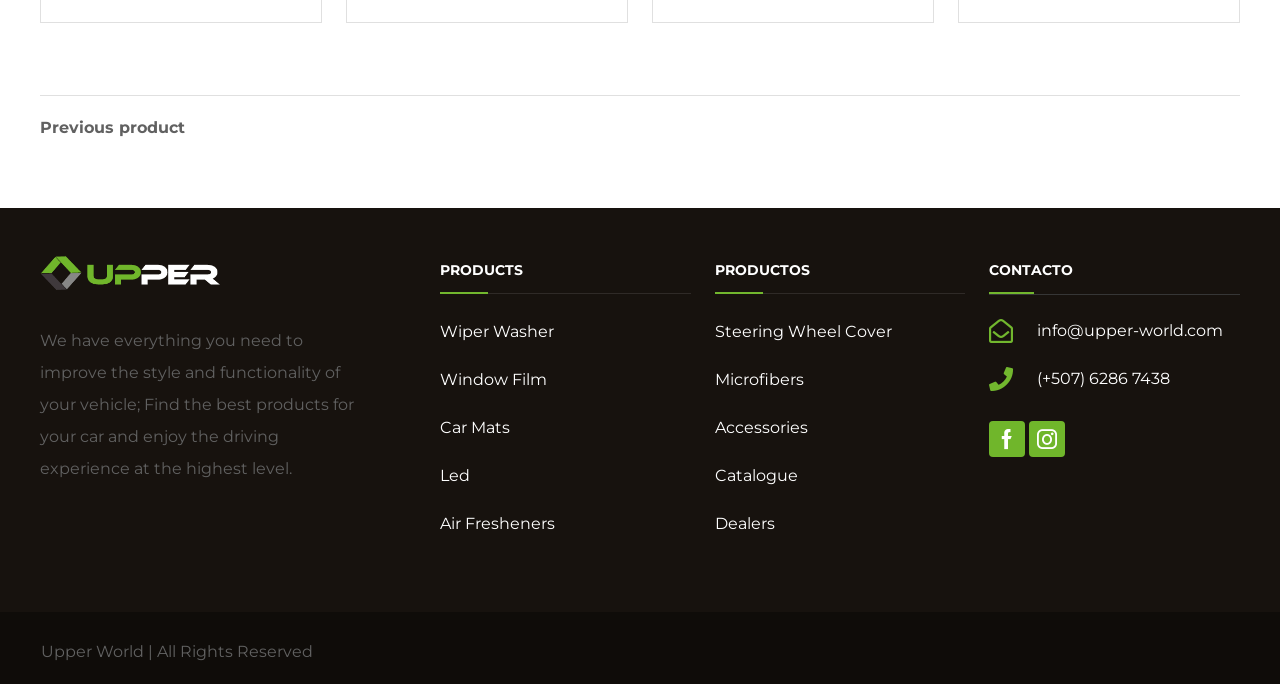Based on the element description Steering Wheel Cover, identify the bounding box coordinates for the UI element. The coordinates should be in the format (top-left x, top-left y, bottom-right x, bottom-right y) and within the 0 to 1 range.

[0.558, 0.471, 0.697, 0.499]